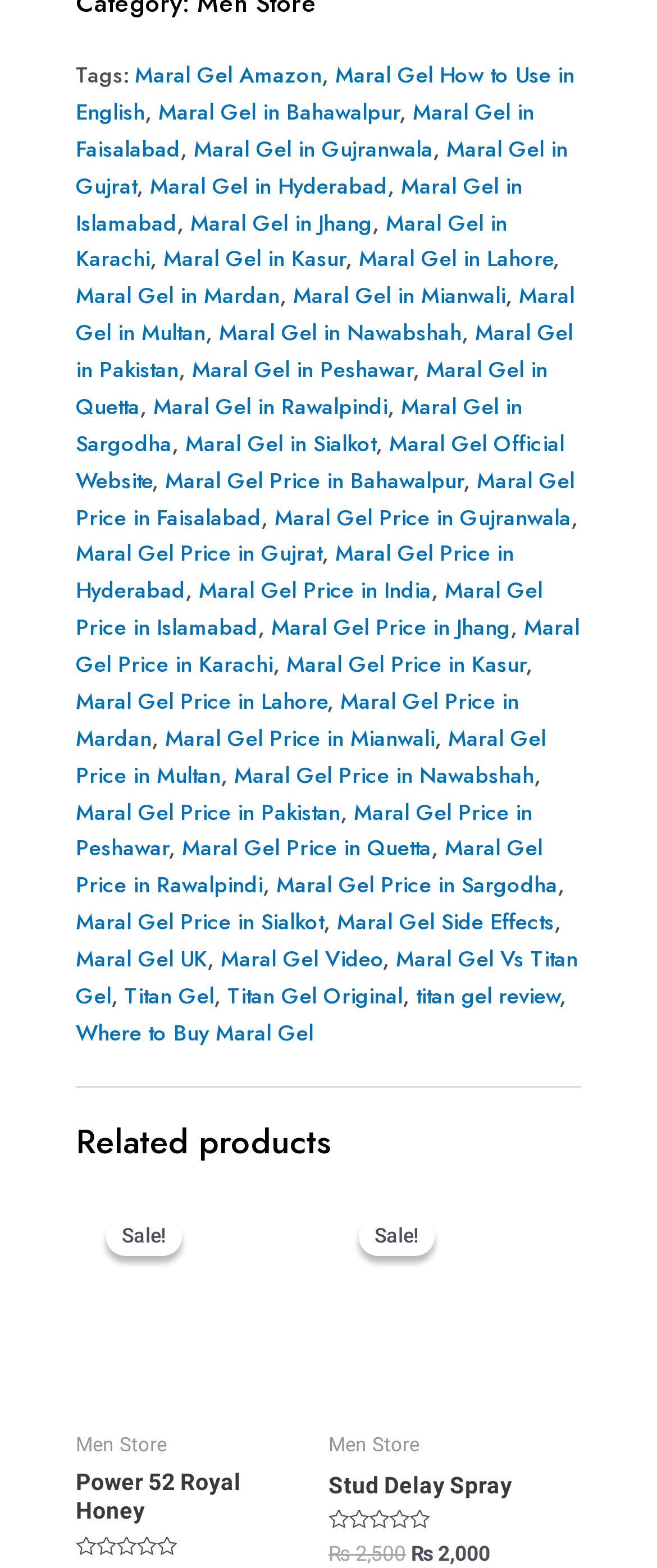Consider the image and give a detailed and elaborate answer to the question: 
What is the product related to?

Based on the webpage, I can see multiple links and text related to Maral Gel, such as 'Maral Gel Amazon', 'Maral Gel How to Use in English', 'Maral Gel in Pakistan', etc. This suggests that the product being referred to is Maral Gel.